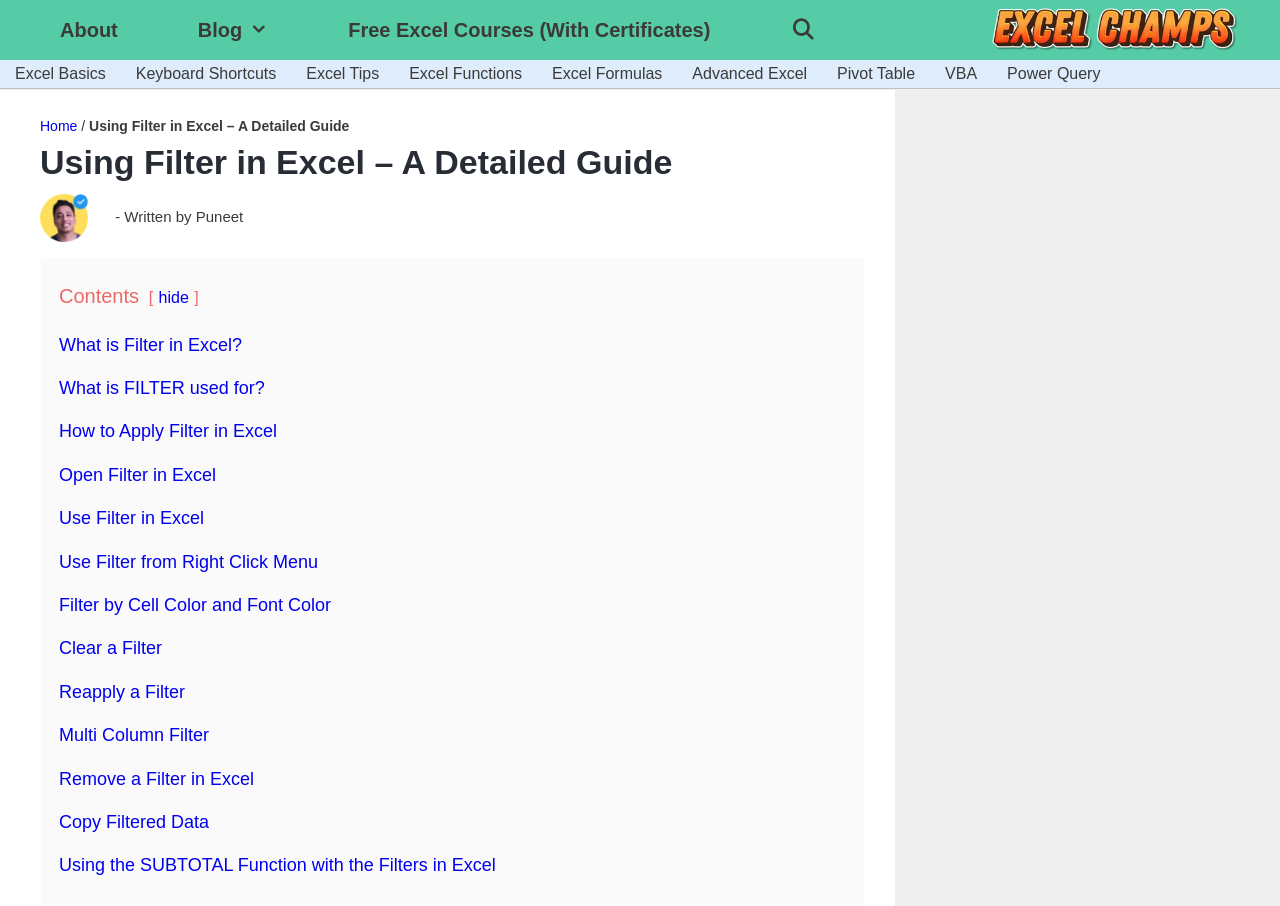Please reply with a single word or brief phrase to the question: 
How many links are in the primary navigation?

5